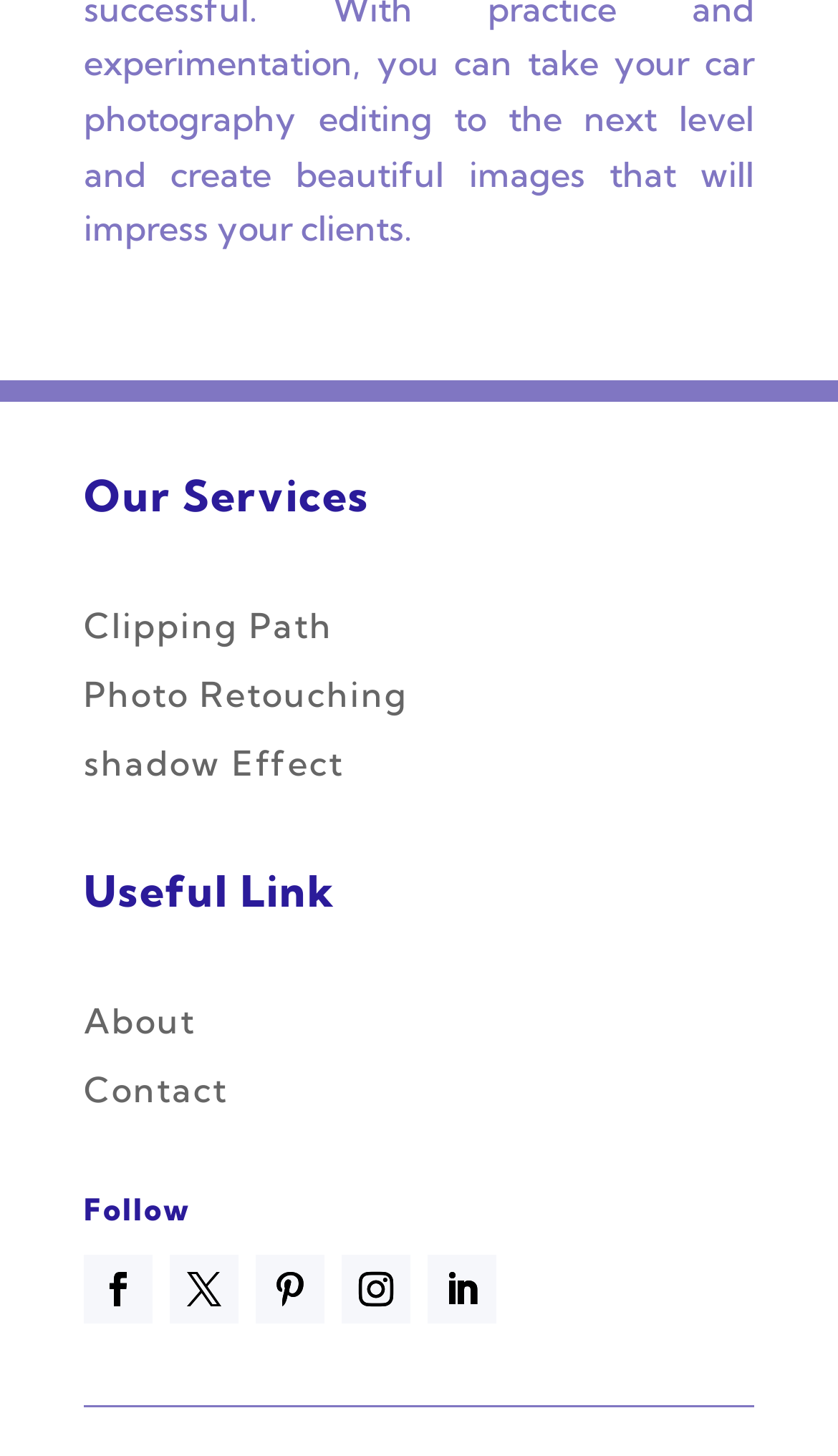Please predict the bounding box coordinates of the element's region where a click is necessary to complete the following instruction: "Visit About page". The coordinates should be represented by four float numbers between 0 and 1, i.e., [left, top, right, bottom].

[0.1, 0.686, 0.233, 0.716]